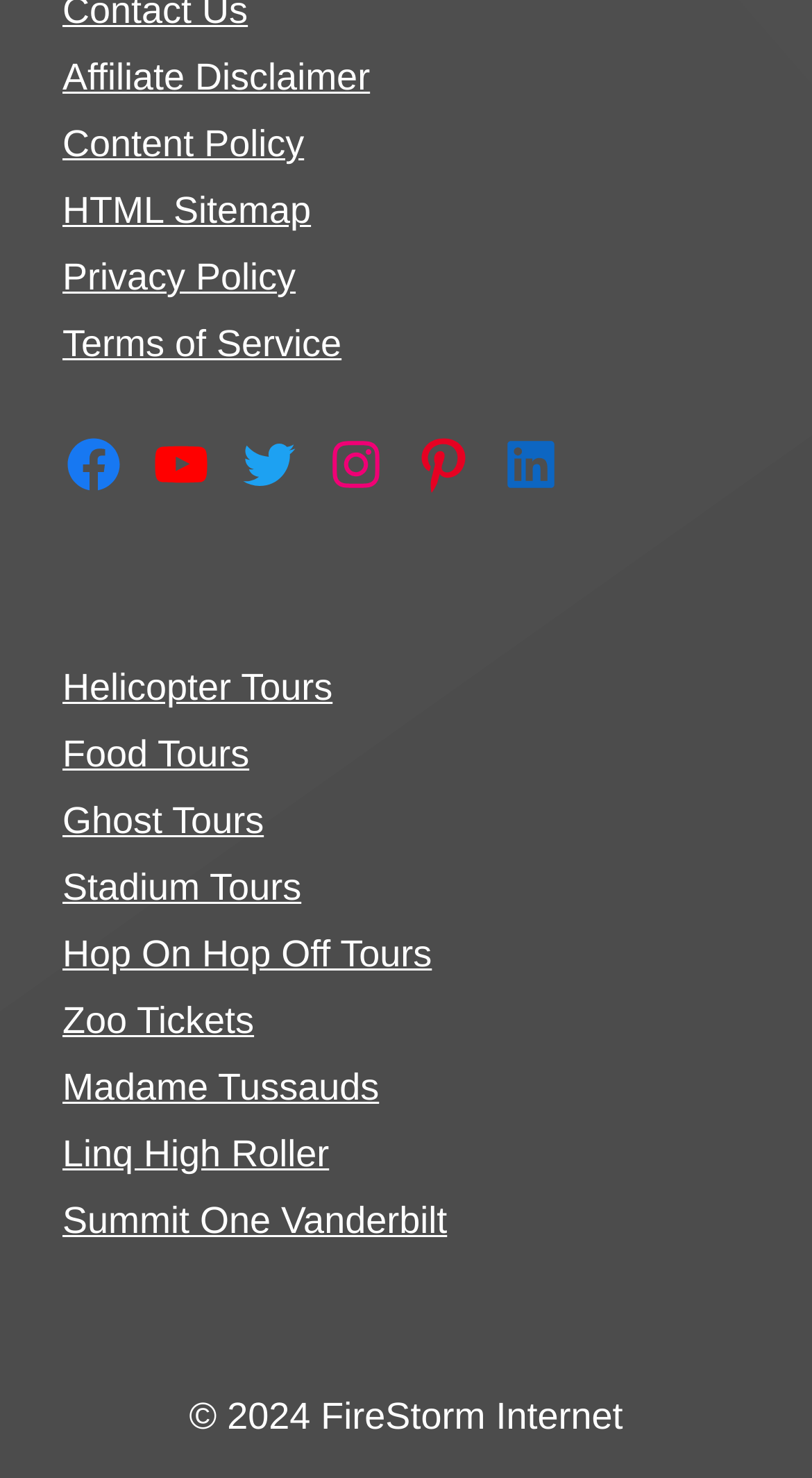Locate the bounding box coordinates of the clickable area to execute the instruction: "View Affiliate Disclaimer". Provide the coordinates as four float numbers between 0 and 1, represented as [left, top, right, bottom].

[0.077, 0.038, 0.456, 0.066]